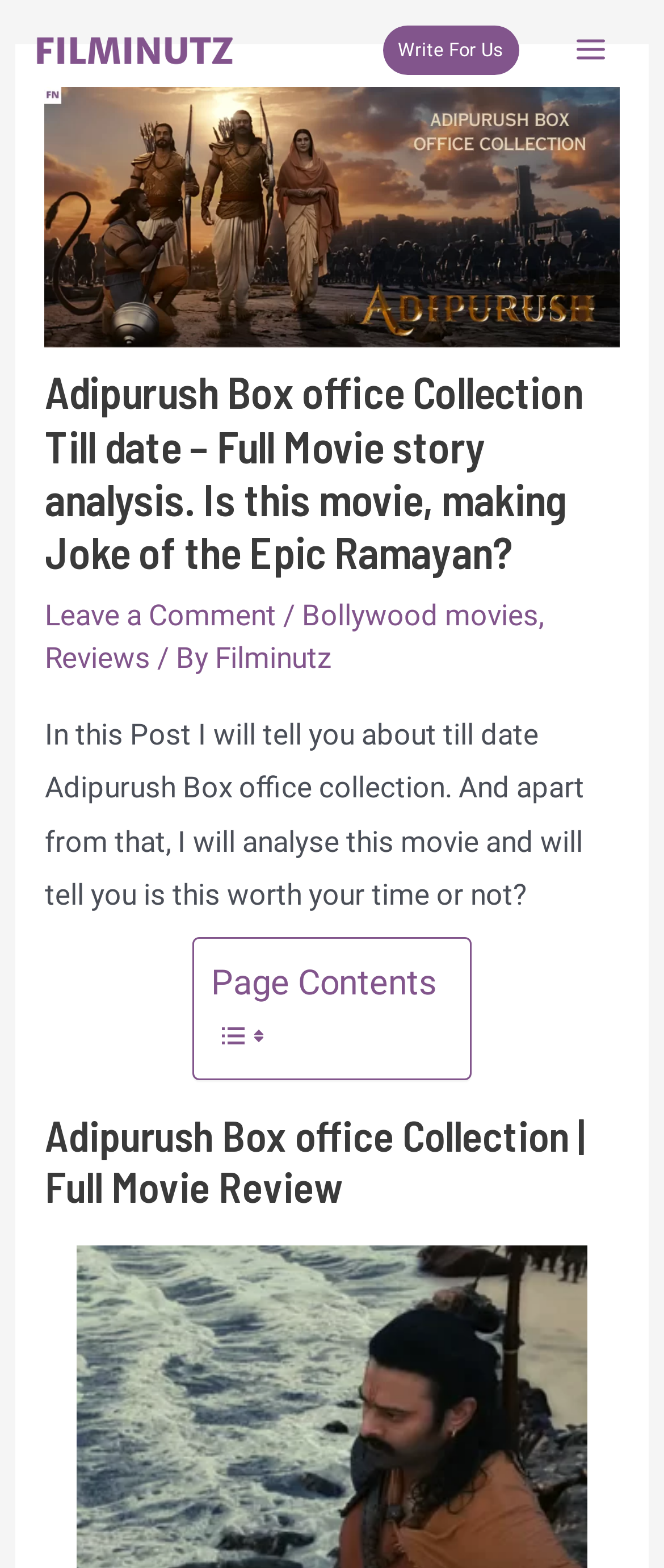Please respond in a single word or phrase: 
What is the main topic of the webpage?

Adipurush box office collection